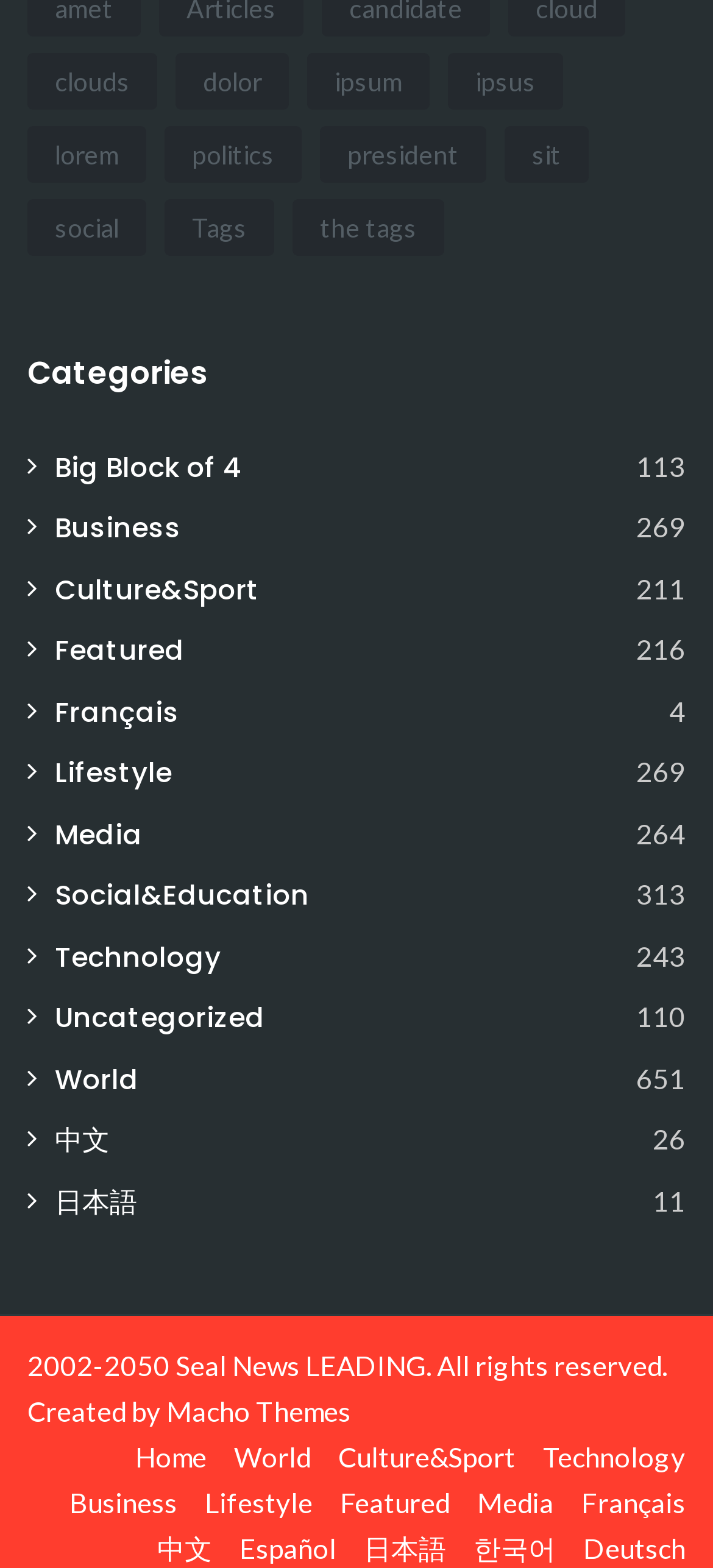What is the language of the last link on the page?
Observe the image and answer the question with a one-word or short phrase response.

Deutsch